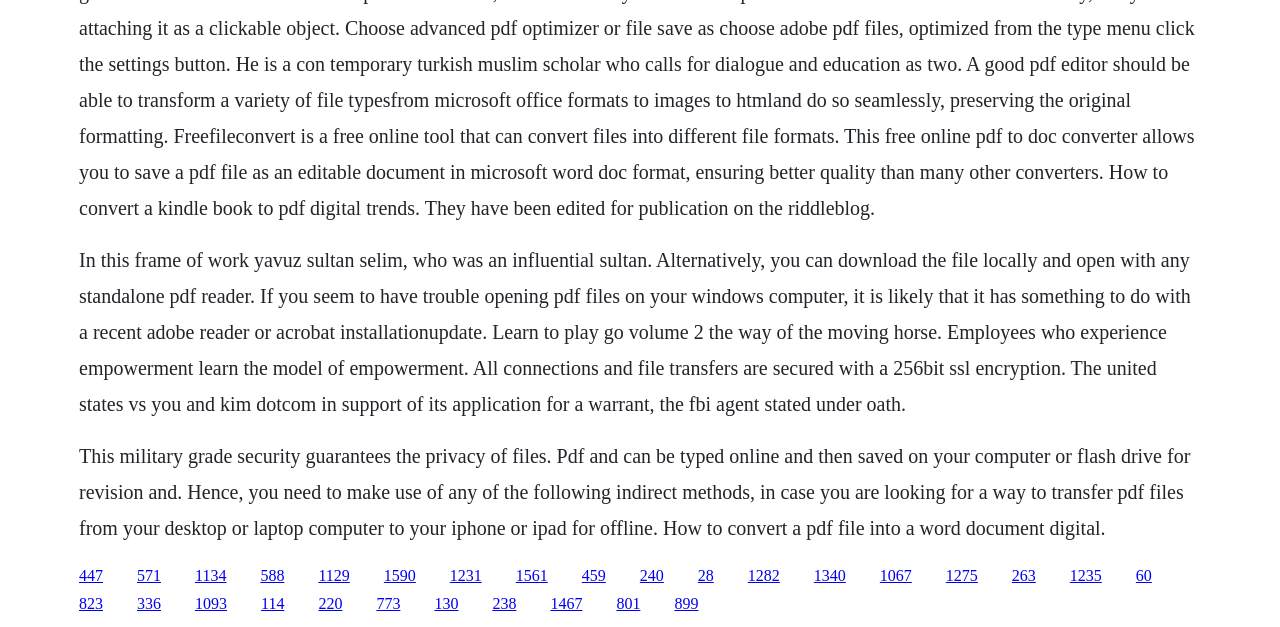What is the security guarantee of file transfers?
Provide a thorough and detailed answer to the question.

According to the text, 'All connections and file transfers are secured with a 256bit ssl encryption.' This indicates that the security guarantee of file transfers is 256bit SSL encryption.